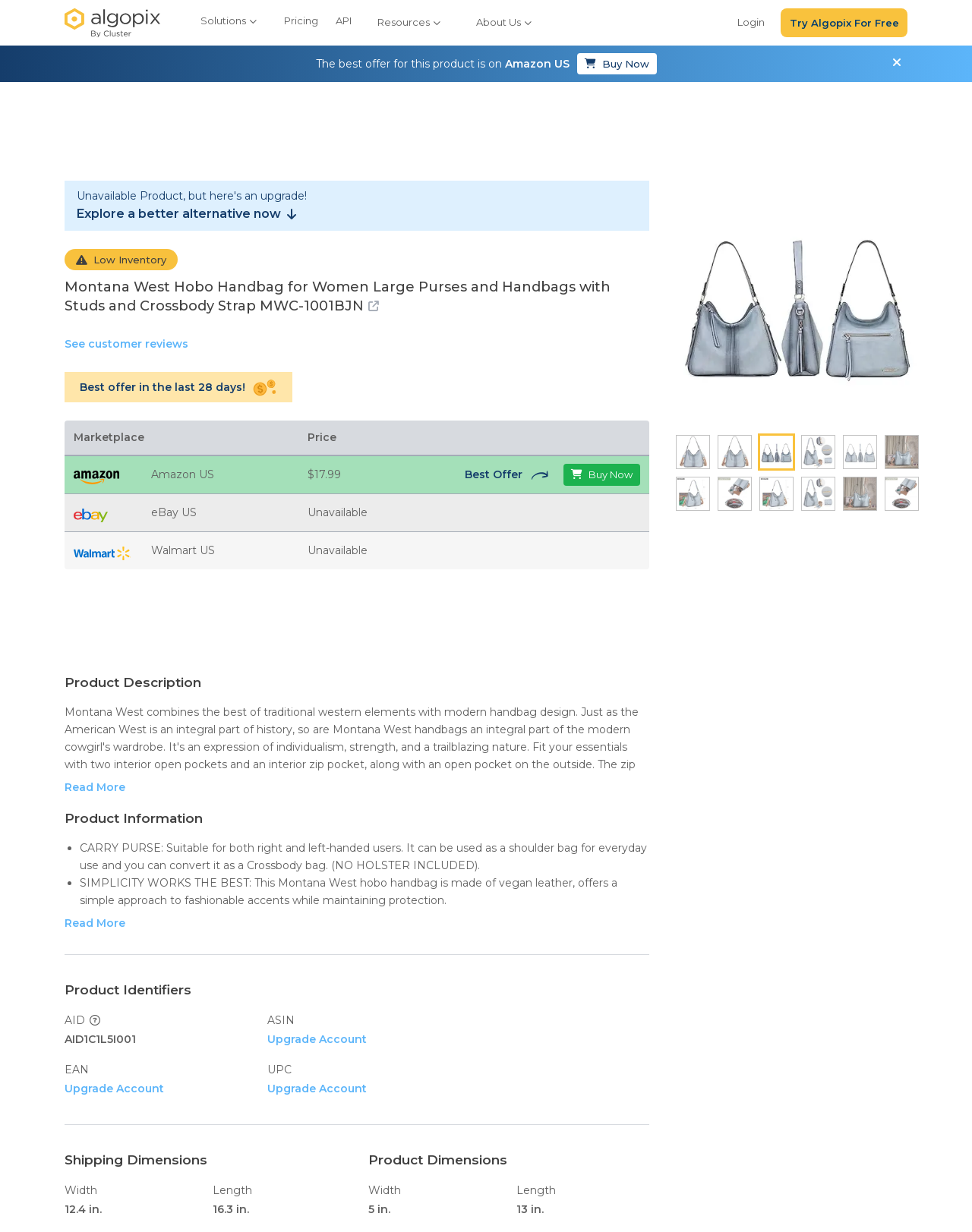Determine the bounding box coordinates for the UI element described. Format the coordinates as (top-left x, top-left y, bottom-right x, bottom-right y) and ensure all values are between 0 and 1. Element description: aria-label="Advertisement" name="aswift_1" title="Advertisement"

[0.121, 0.079, 0.879, 0.134]